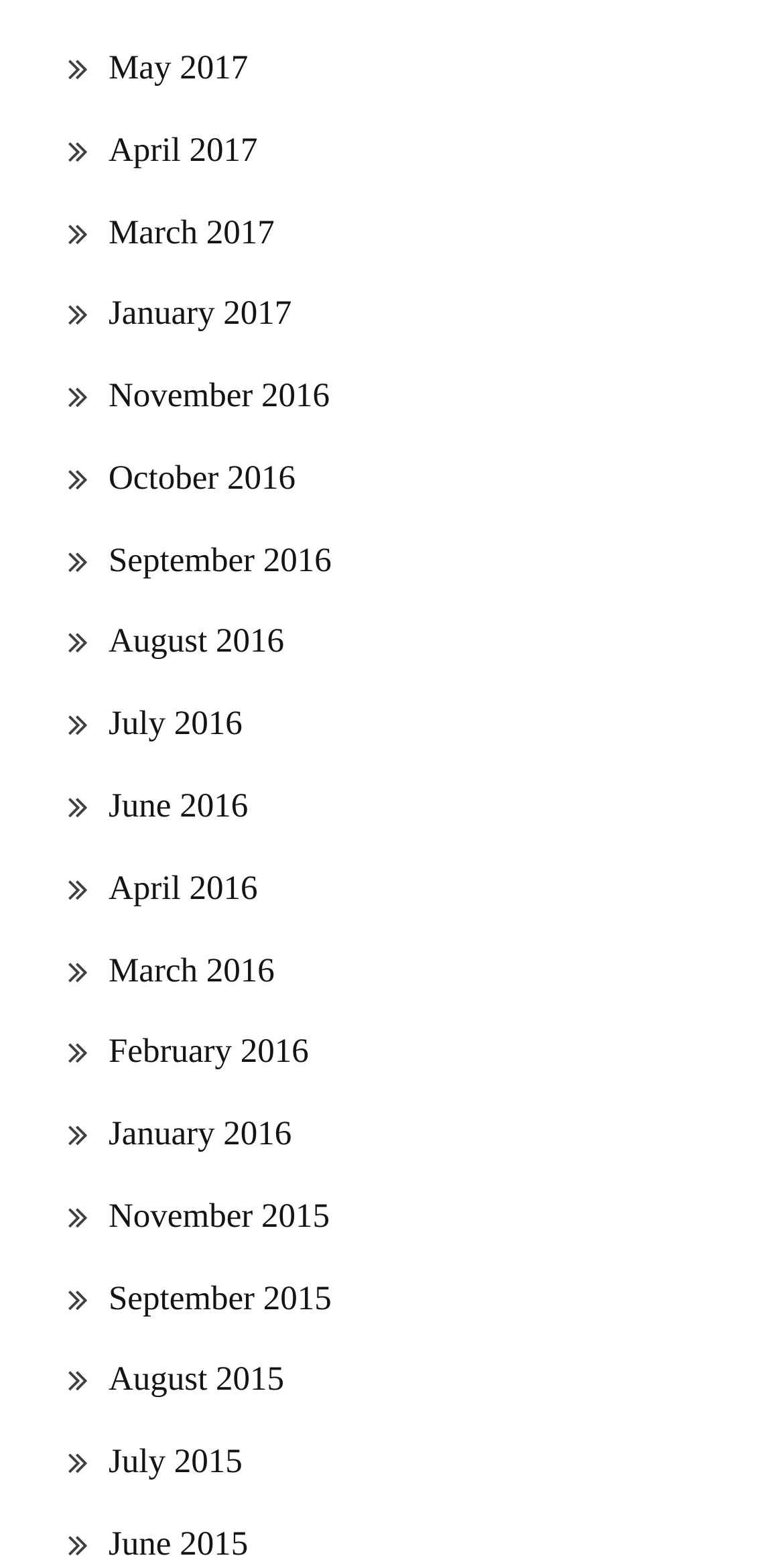Could you find the bounding box coordinates of the clickable area to complete this instruction: "view November 2016"?

[0.138, 0.24, 0.421, 0.265]